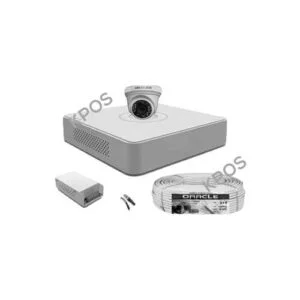Provide an extensive narrative of what is shown in the image.

The image features the Hikvision 4Ch CCTV Kit 1297, showcasing a sleek, compact design with a prominent camera module positioned on top of a flat base unit. This kit includes essential components for surveillance, likely providing advanced security solutions. Accompanying the main unit is a power supply adapter and a coil of high-quality cabling, labeled "ORACLE," which suggests optimal connectivity for effective operation. The entire setup is typically used for monitoring and enhancing security in various environments, making it suitable for both residential and commercial use.